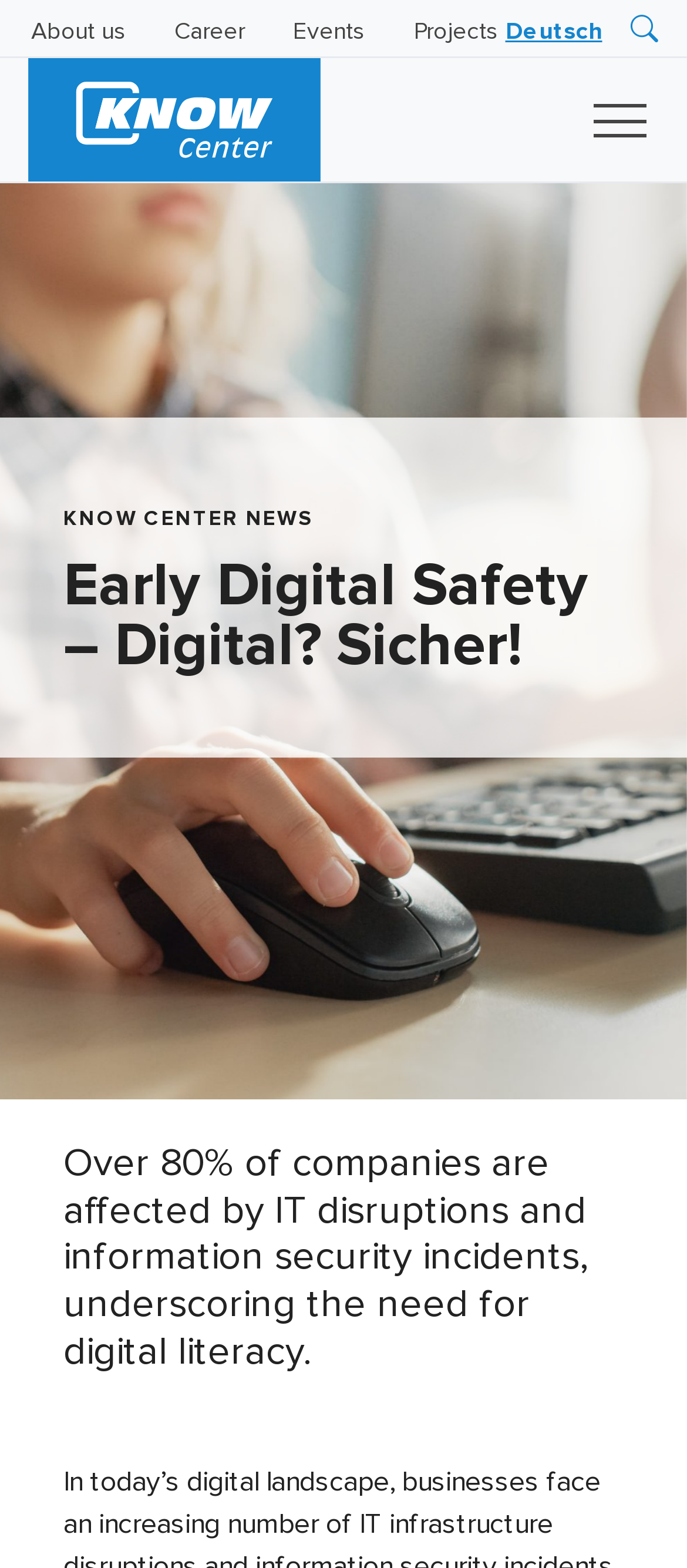Locate the bounding box coordinates of the clickable part needed for the task: "Click on About us".

[0.041, 0.005, 0.188, 0.036]